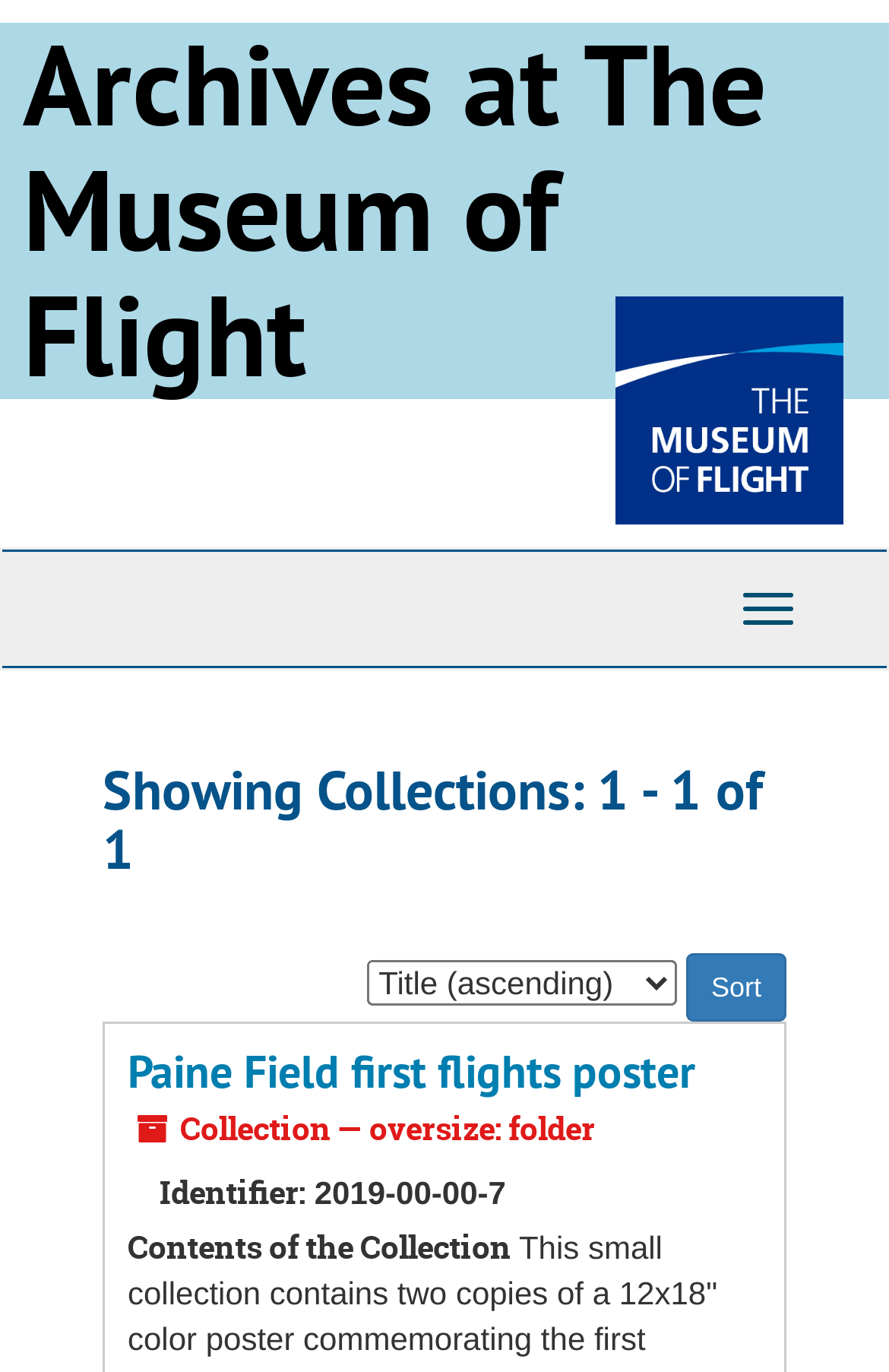Find the bounding box of the UI element described as follows: "Toggle navigation".

[0.808, 0.416, 0.921, 0.472]